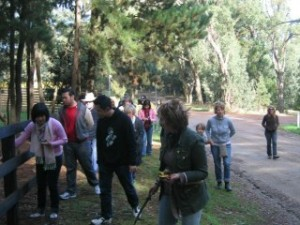What is filtering through the trees?
Answer the question with just one word or phrase using the image.

Sunlight